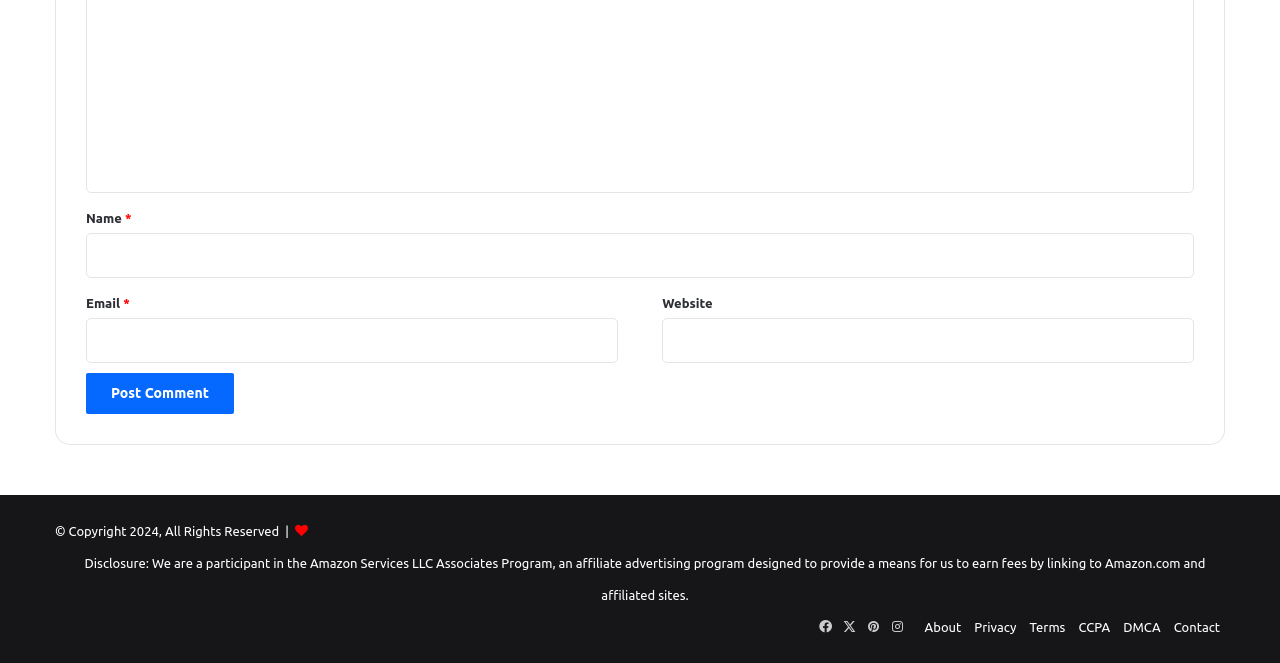What is the copyright year mentioned?
Answer the question with a thorough and detailed explanation.

The copyright year is mentioned in the StaticText element with the text '© Copyright 2024, All Rights Reserved' which is located at the bottom of the page.